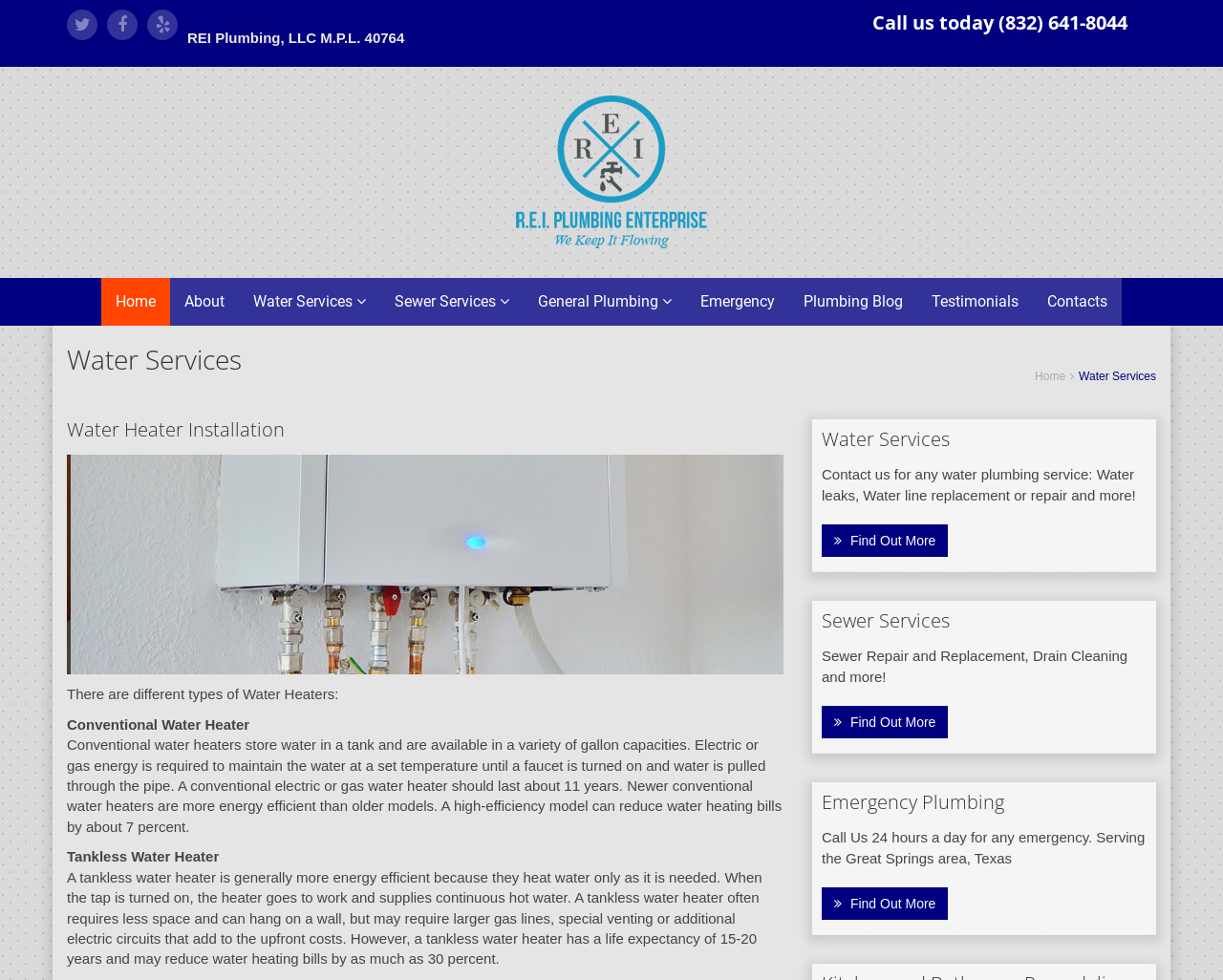Find the bounding box coordinates of the area that needs to be clicked in order to achieve the following instruction: "Find Out More about Water Services". The coordinates should be specified as four float numbers between 0 and 1, i.e., [left, top, right, bottom].

[0.672, 0.535, 0.775, 0.568]